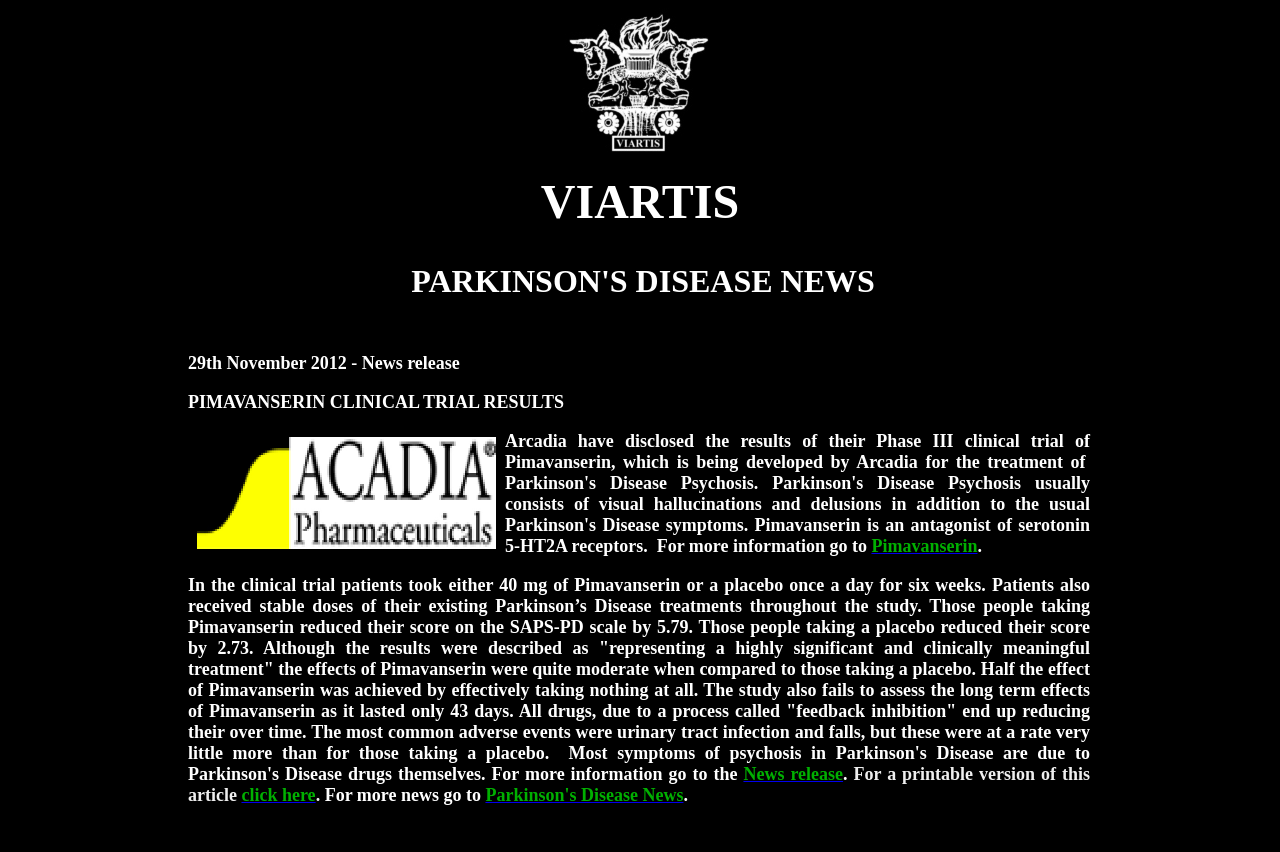Give a detailed account of the webpage's layout and content.

The webpage is about Pimavanserin clinical trial results, specifically related to Parkinson's disease. At the top, there is a logo of "VIARTIS" accompanied by a small image. Below this, there is a row with three cells. The middle cell contains the title "PARKINSON'S DISEASE NEWS" and is flanked by two empty cells. 

On the same row, there is a larger image on the left, and on the right, there are several links and text elements. The links include "Pimavanserin", "News release", and "click here" for a printable version of the article. There are also some static text elements, including a sentence "For a printable version of this article" and "or more news go to". The link "Parkinson's Disease News" is also present. 

The overall structure of the webpage is divided into rows, with the top row containing the logo and the second row containing the title and other elements. The elements are arranged in a hierarchical structure, with some elements nested within others.